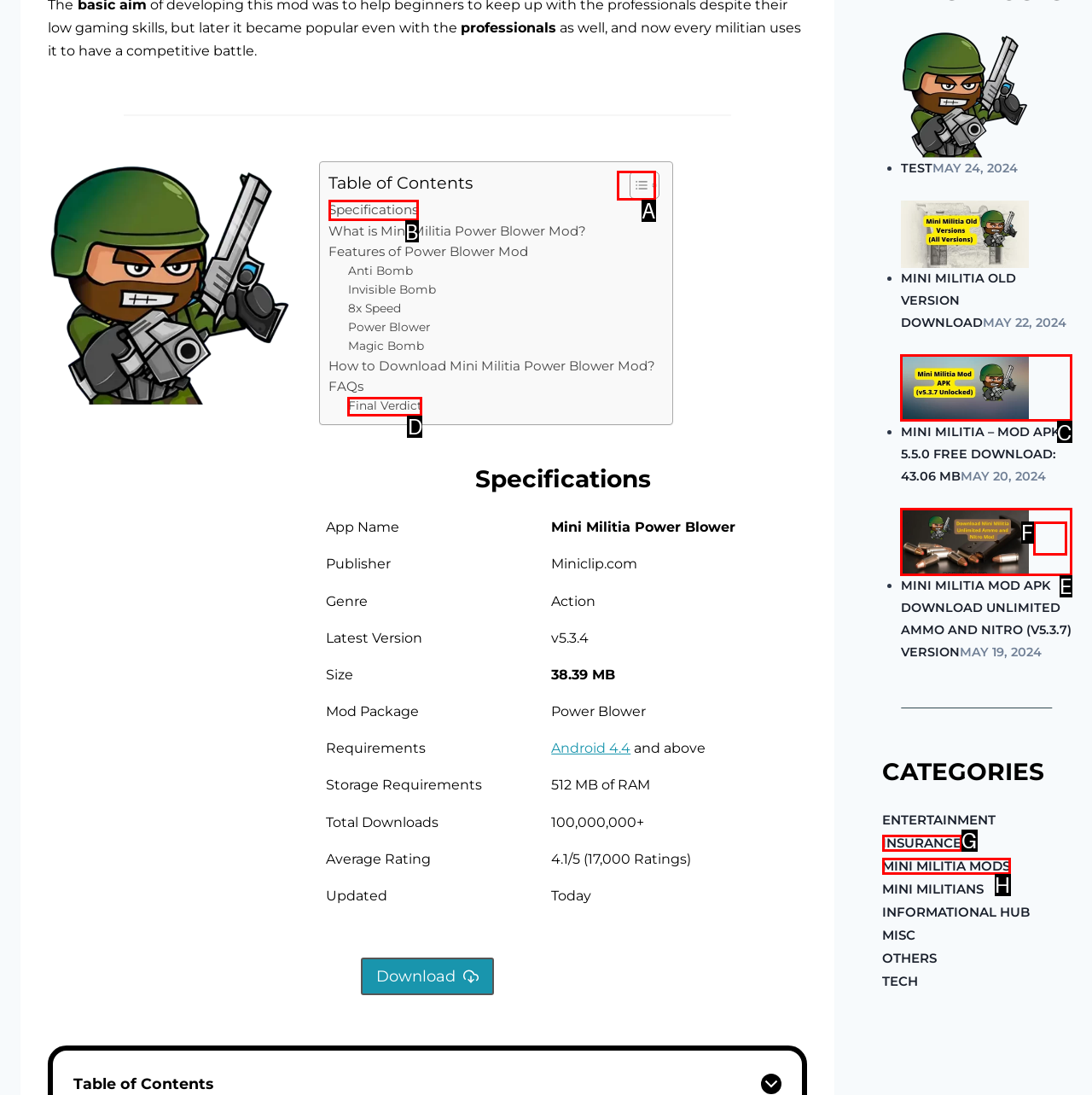With the description: 00 large prediction Special Features, find the option that corresponds most closely and answer with its letter directly.

None